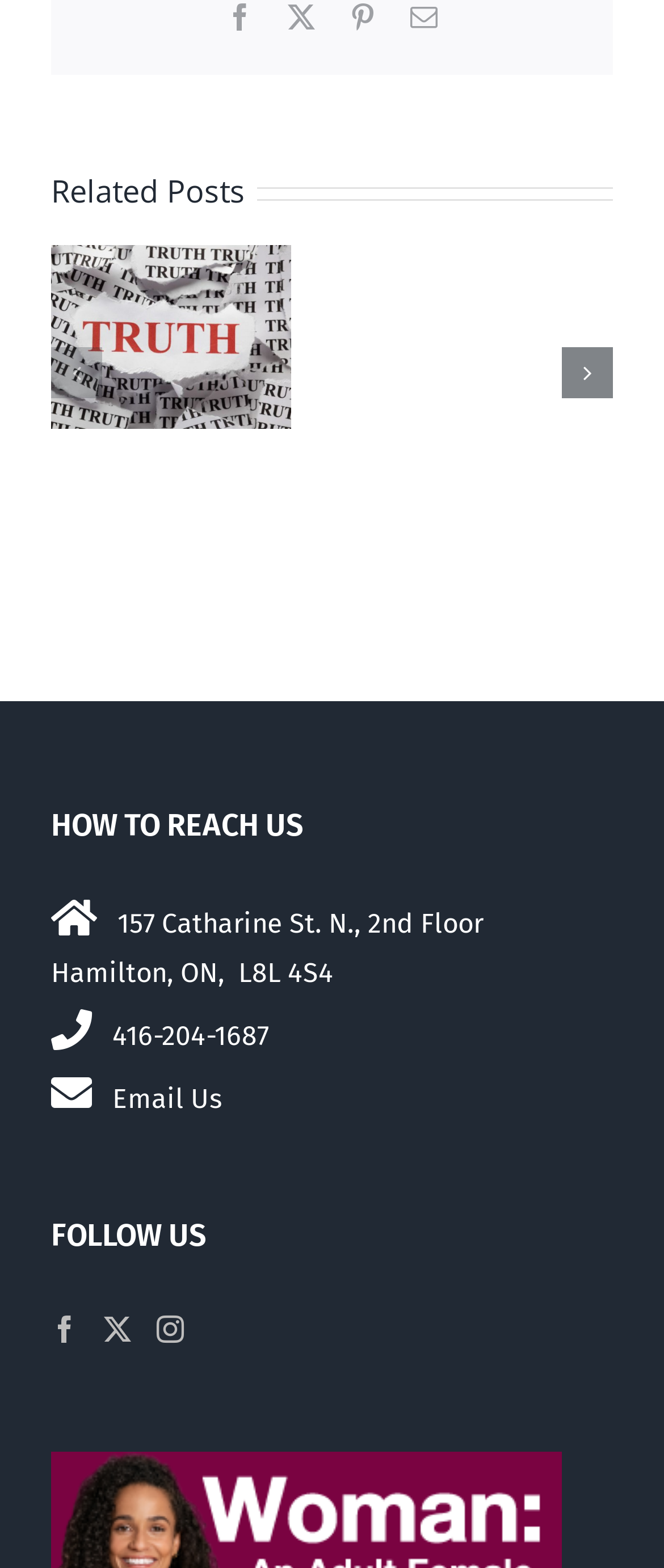Please give the bounding box coordinates of the area that should be clicked to fulfill the following instruction: "Email us". The coordinates should be in the format of four float numbers from 0 to 1, i.e., [left, top, right, bottom].

[0.077, 0.683, 0.138, 0.709]